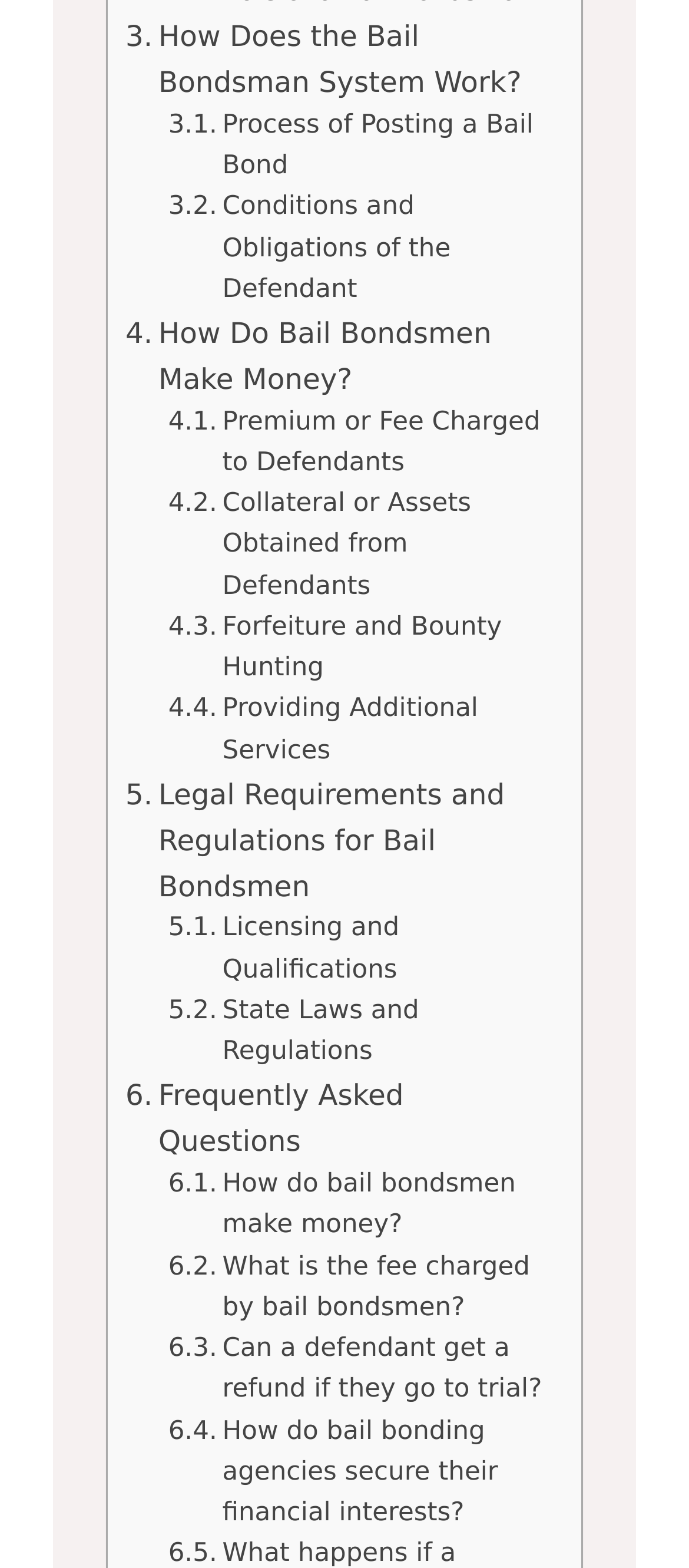Provide the bounding box coordinates of the area you need to click to execute the following instruction: "Explore Ubuntu".

None